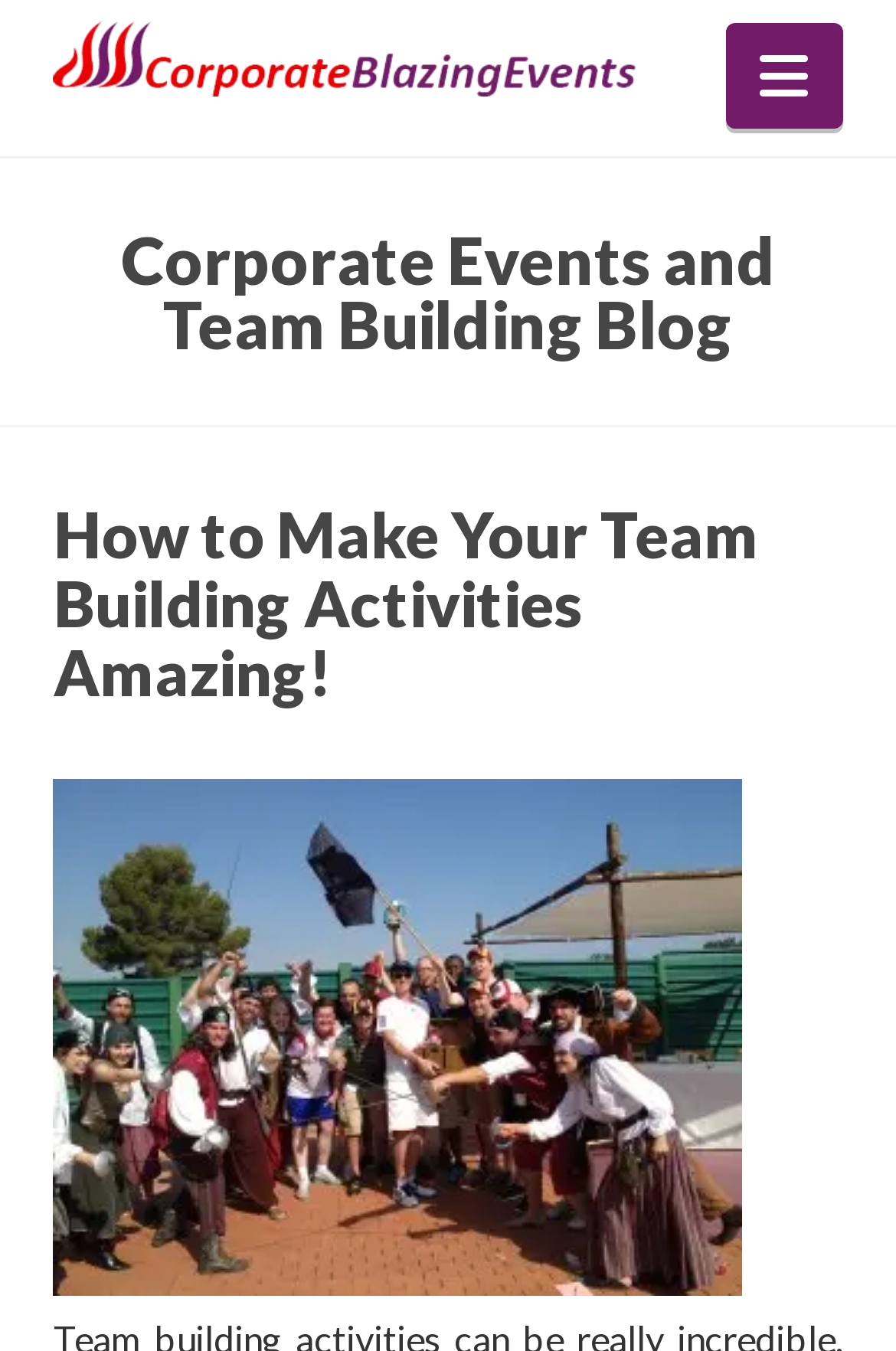Respond with a single word or short phrase to the following question: 
What is the title of the article?

How to Make Your Team Building Activities Amazing!